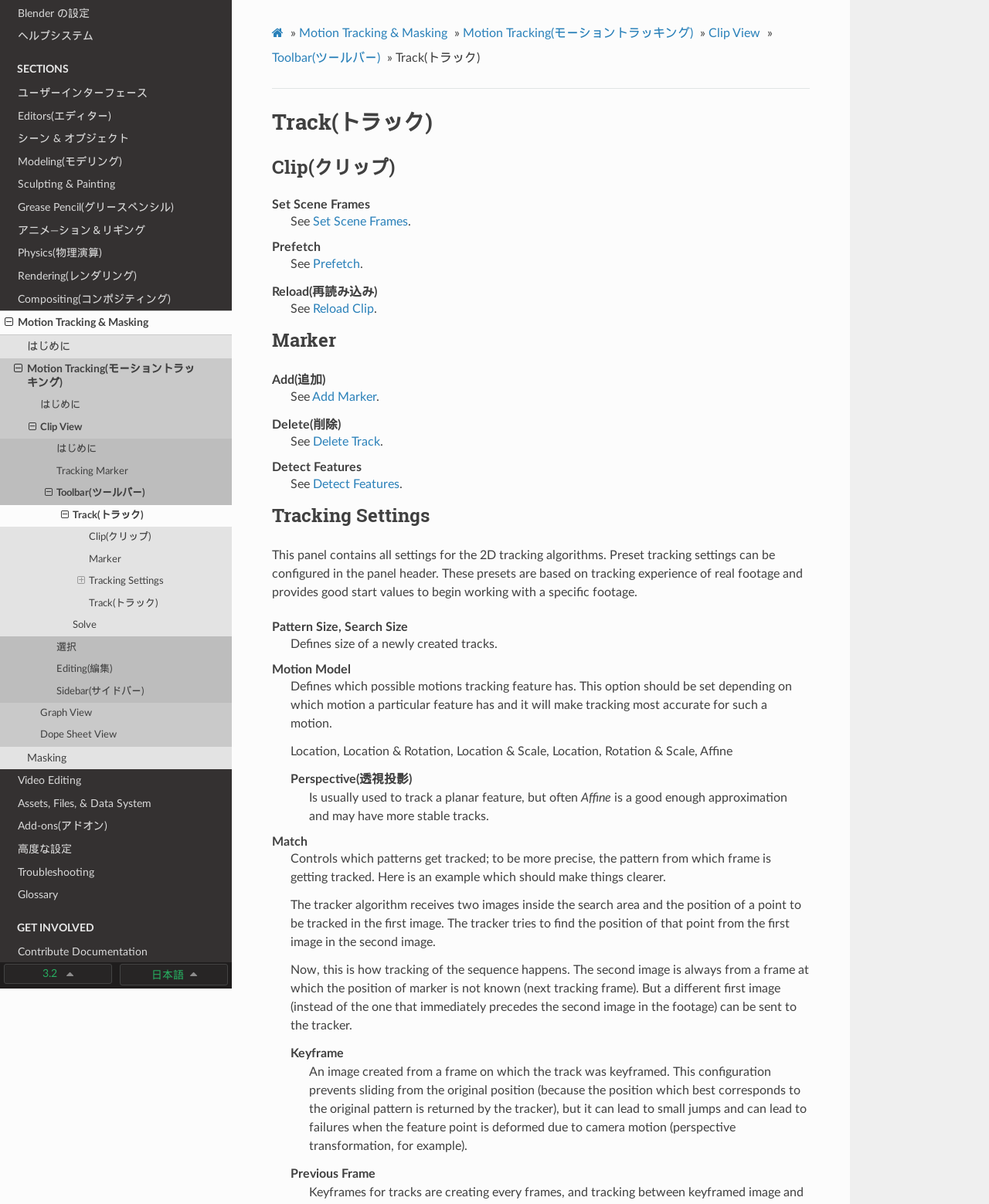Please identify the bounding box coordinates of the area I need to click to accomplish the following instruction: "Click Toolbar(ツールバー)".

[0.275, 0.037, 0.388, 0.058]